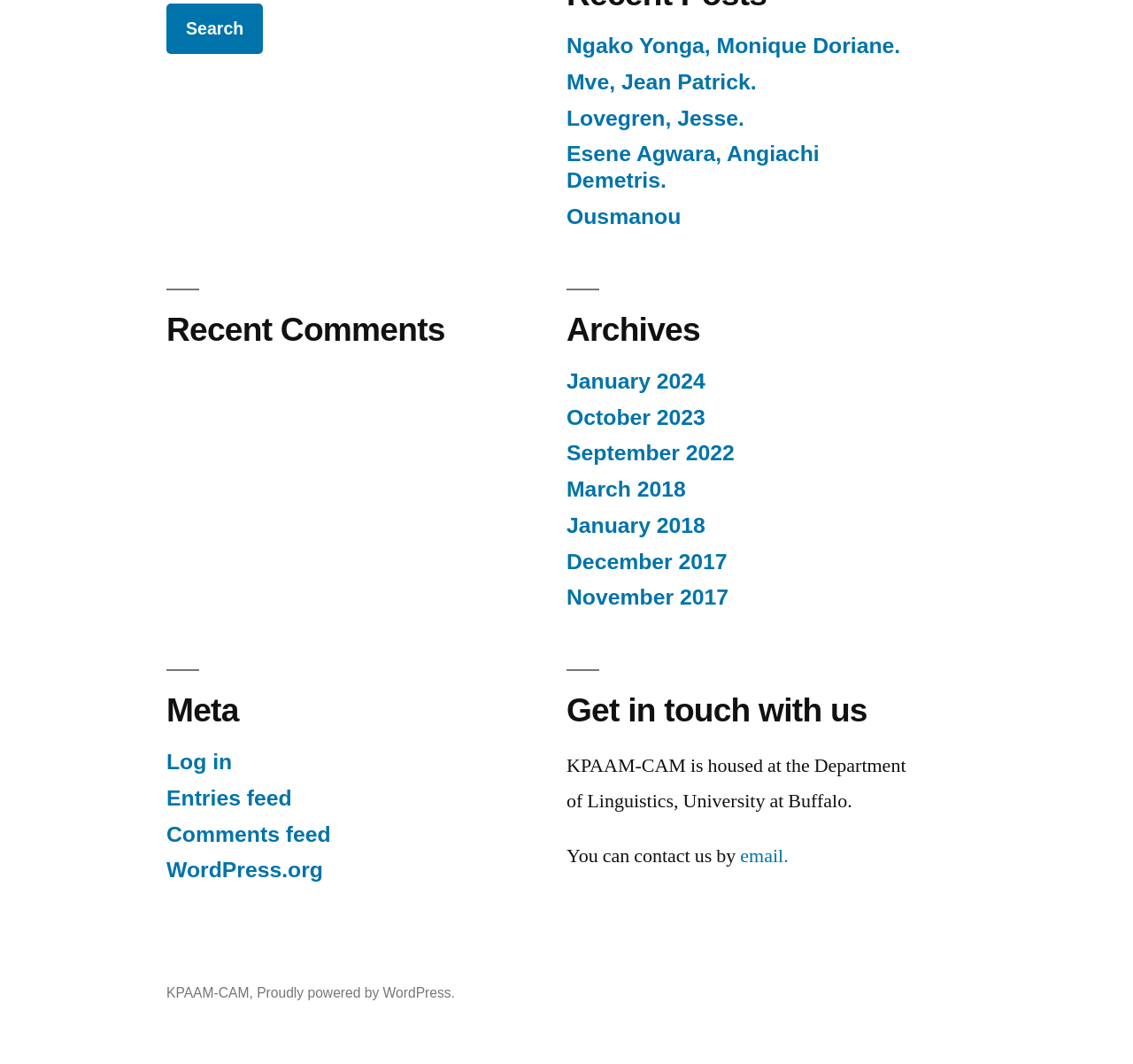Extract the bounding box coordinates for the described element: "Dick Durbin". The coordinates should be represented as four float numbers between 0 and 1: [left, top, right, bottom].

None